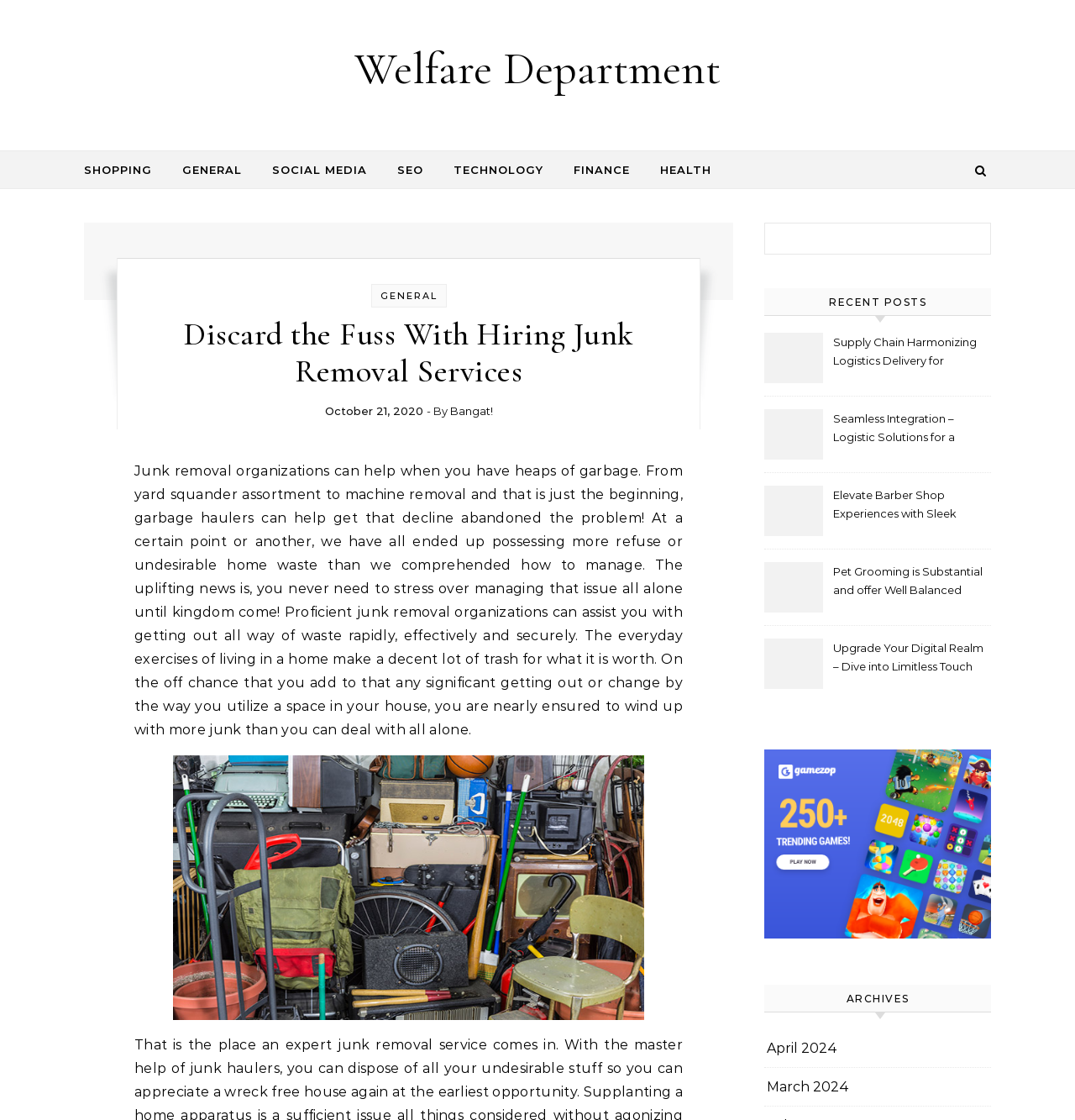Find the bounding box coordinates for the element described here: "parent_node: Search for: value="Search"".

[0.865, 0.199, 0.922, 0.233]